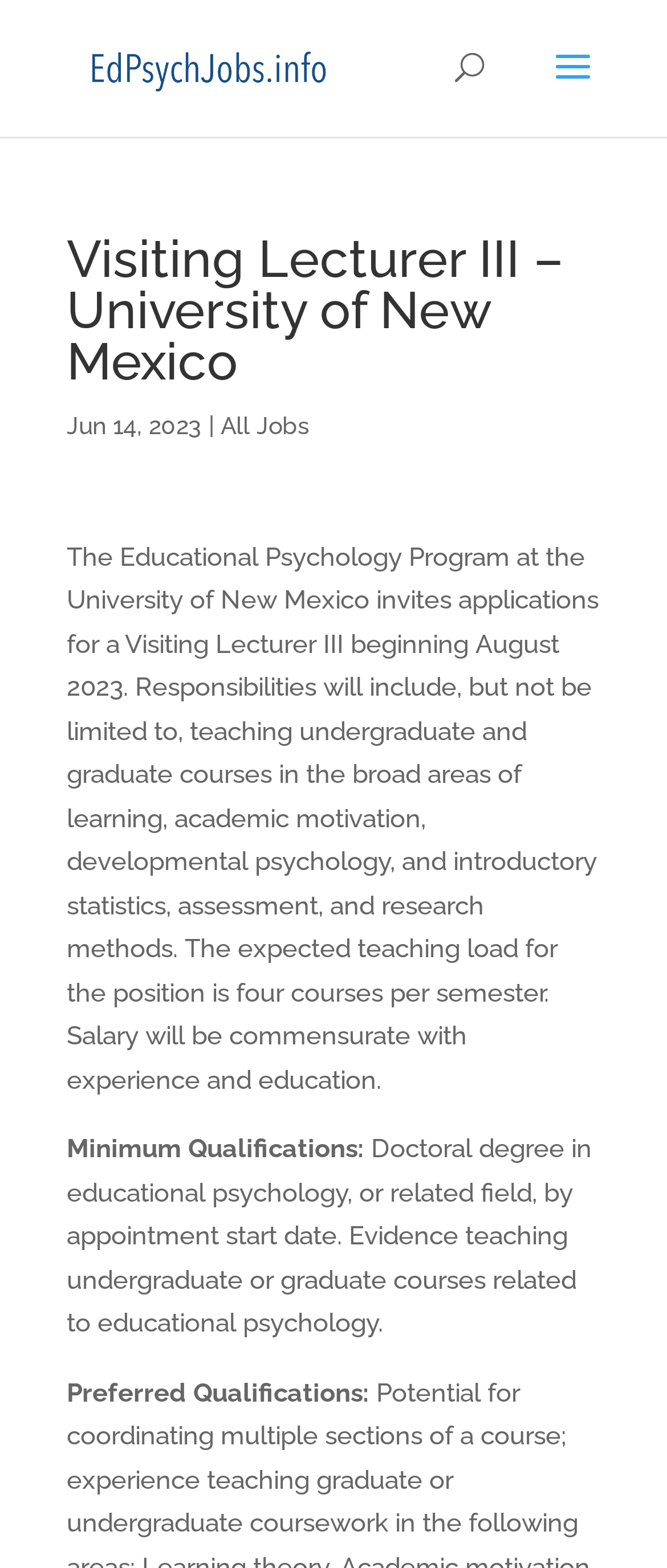Please answer the following question using a single word or phrase: 
What is the minimum qualification for the job?

Doctoral degree in educational psychology